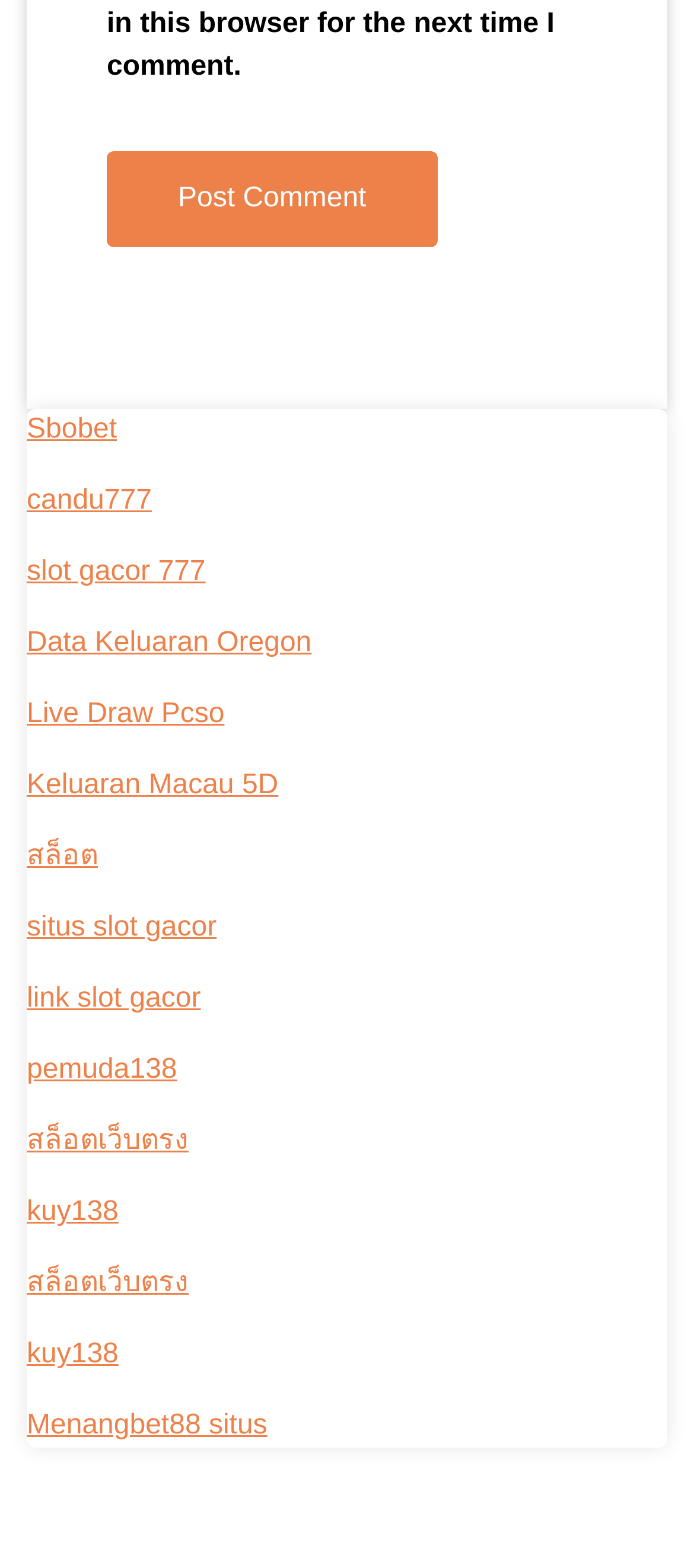Determine the bounding box coordinates for the element that should be clicked to follow this instruction: "Go to 'slot gacor 777'". The coordinates should be given as four float numbers between 0 and 1, in the format [left, top, right, bottom].

[0.038, 0.355, 0.296, 0.375]